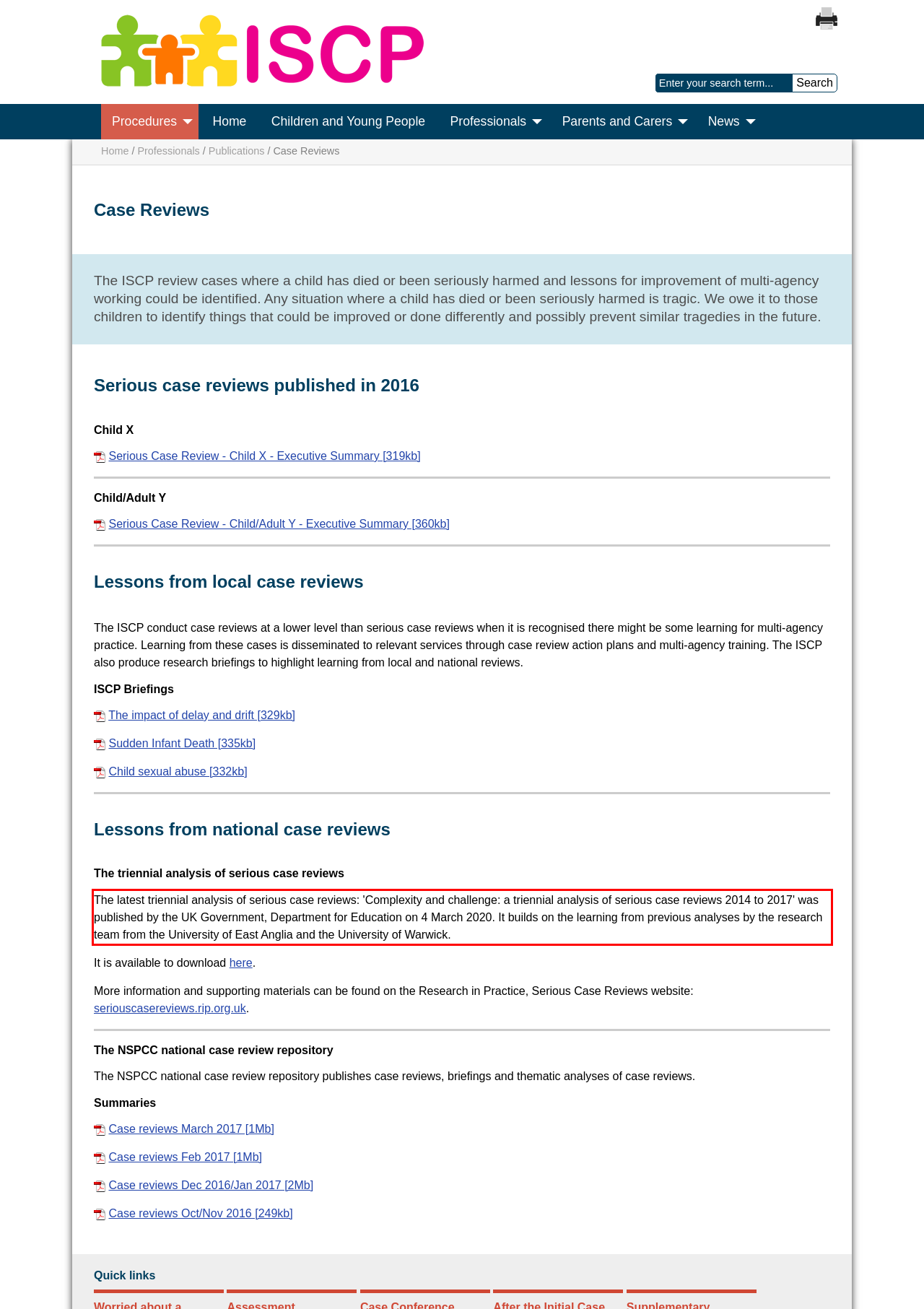Analyze the screenshot of a webpage where a red rectangle is bounding a UI element. Extract and generate the text content within this red bounding box.

The latest triennial analysis of serious case reviews: 'Complexity and challenge: a triennial analysis of serious case reviews 2014 to 2017' was published by the UK Government, Department for Education on 4 March 2020. It builds on the learning from previous analyses by the research team from the University of East Anglia and the University of Warwick.